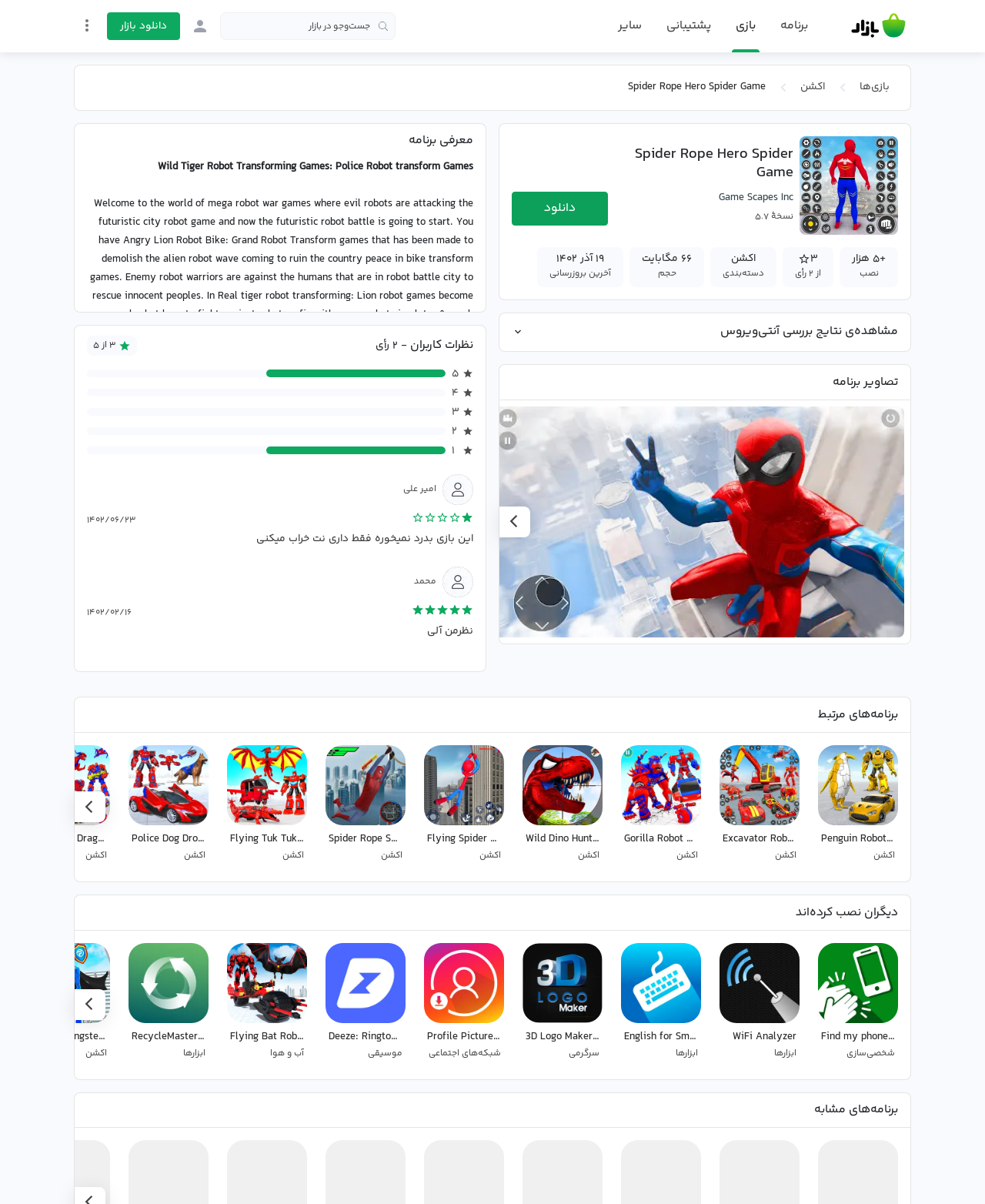With reference to the image, please provide a detailed answer to the following question: How many reviews does the game have?

The number of reviews can be found in the static text element with the text '- ۲ رأی' which is located near the user reviews section.